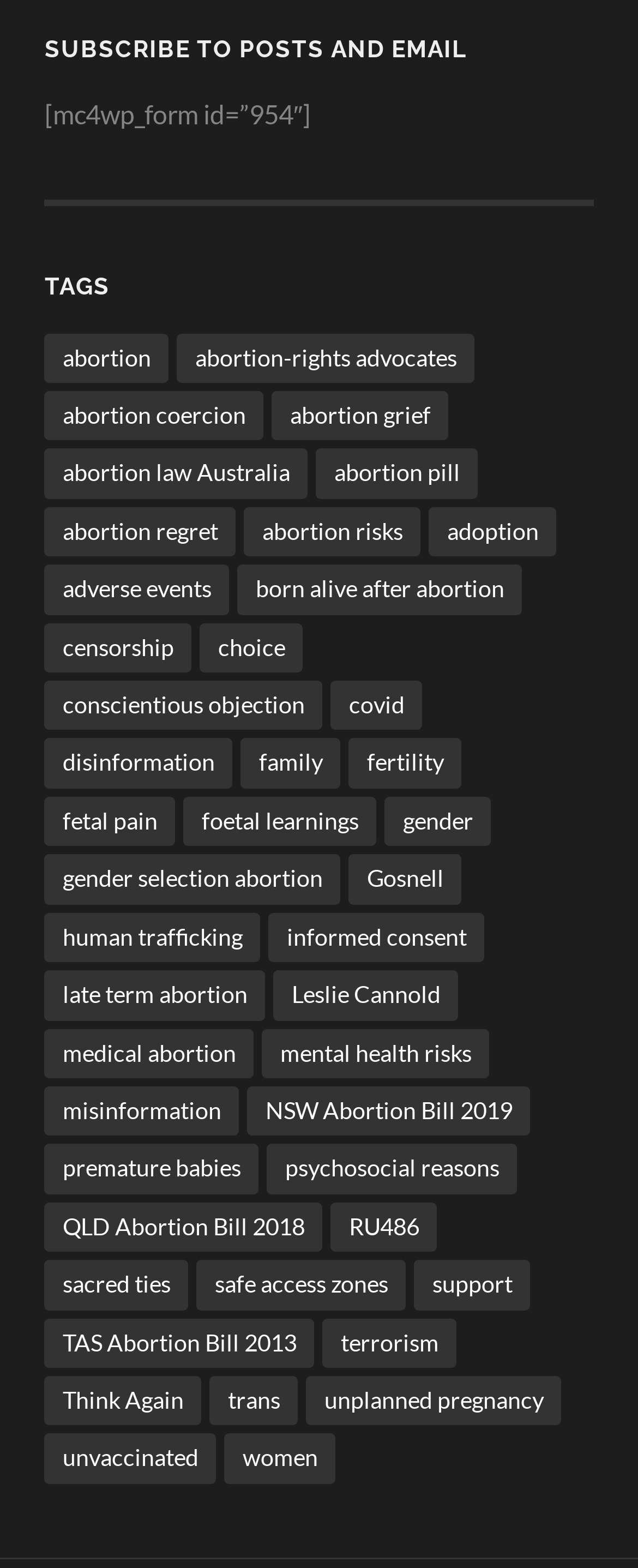Please find the bounding box coordinates of the element that needs to be clicked to perform the following instruction: "Read about abortion law in Australia". The bounding box coordinates should be four float numbers between 0 and 1, represented as [left, top, right, bottom].

[0.07, 0.286, 0.483, 0.318]